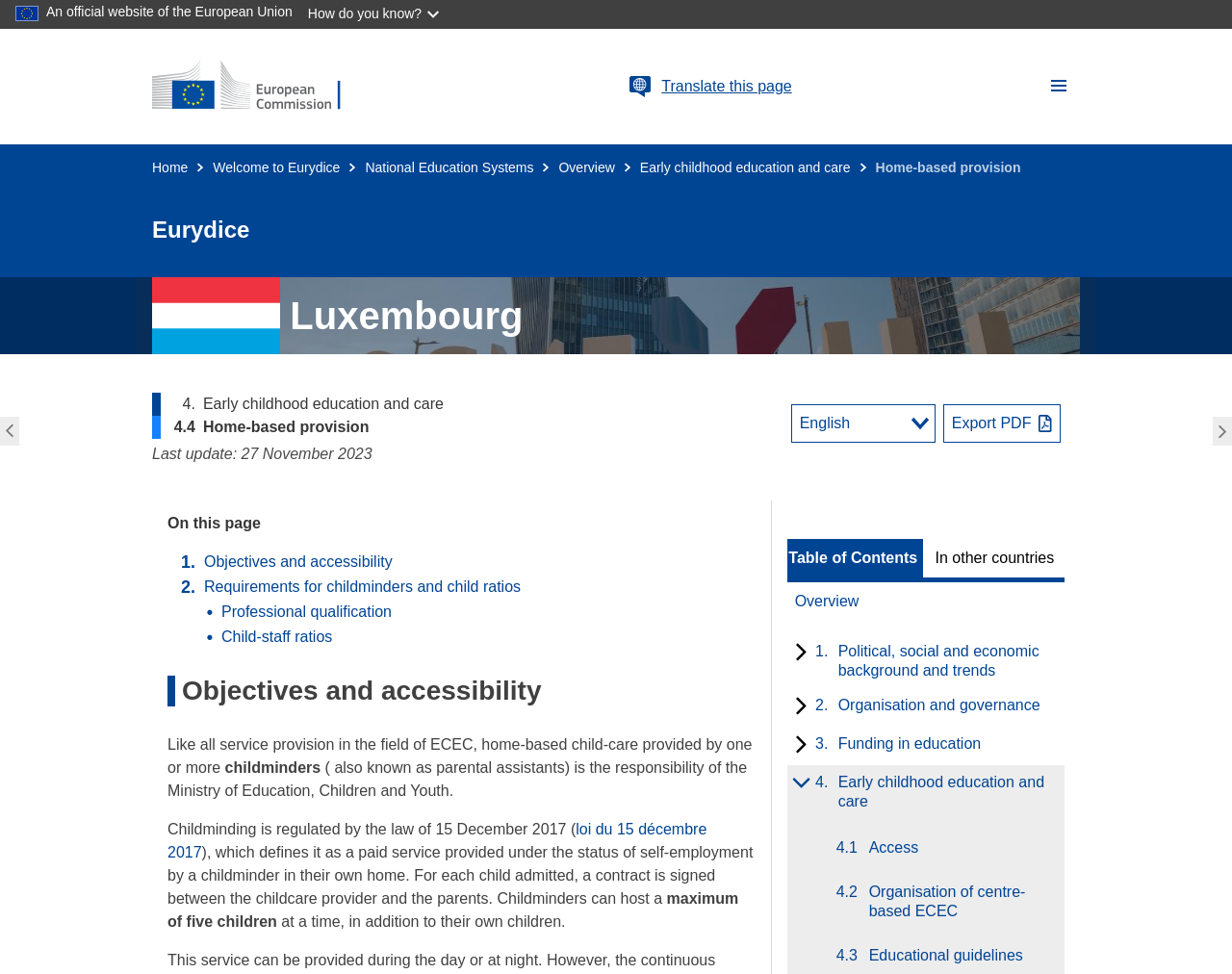What is the name of the official website?
With the help of the image, please provide a detailed response to the question.

I found the answer by looking at the top-left corner of the webpage, where it says 'An official website of the European Union'.